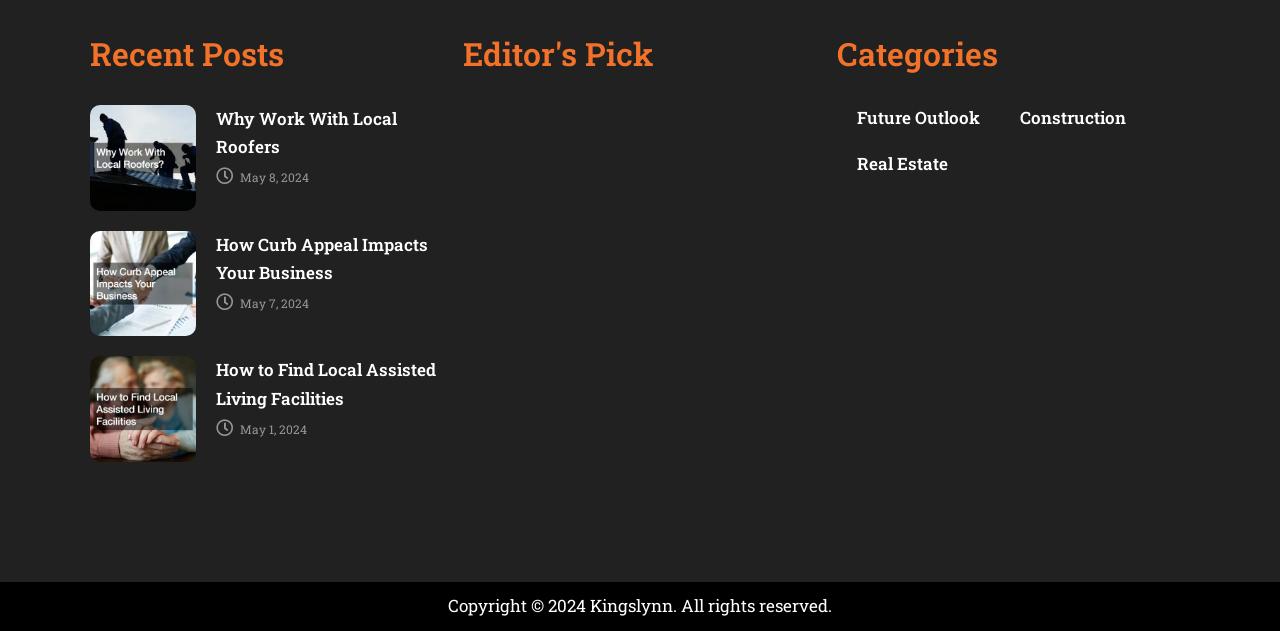Answer with a single word or phrase: 
What is the copyright year?

2024